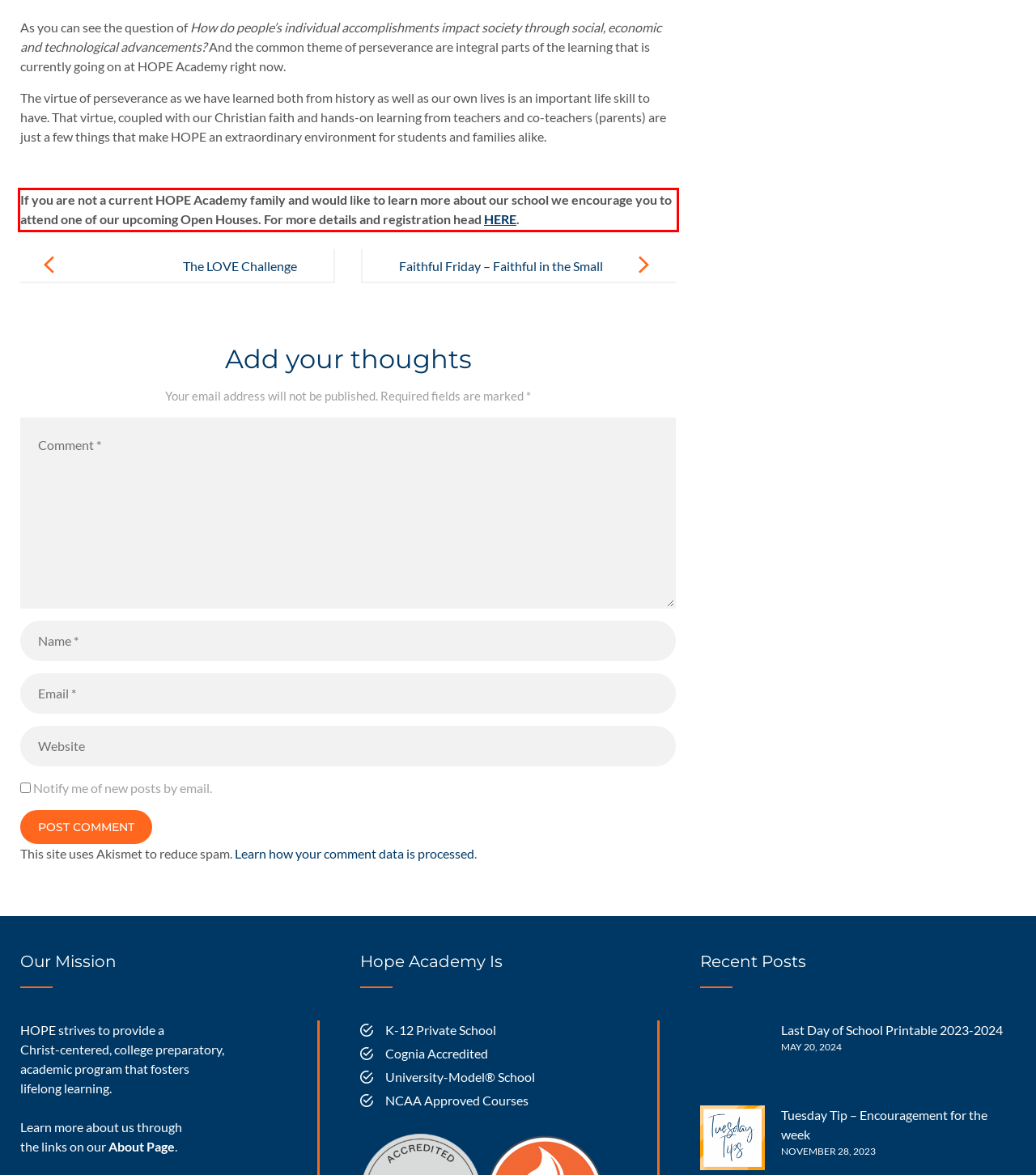Look at the screenshot of the webpage, locate the red rectangle bounding box, and generate the text content that it contains.

If you are not a current HOPE Academy family and would like to learn more about our school we encourage you to attend one of our upcoming Open Houses. For more details and registration head HERE.